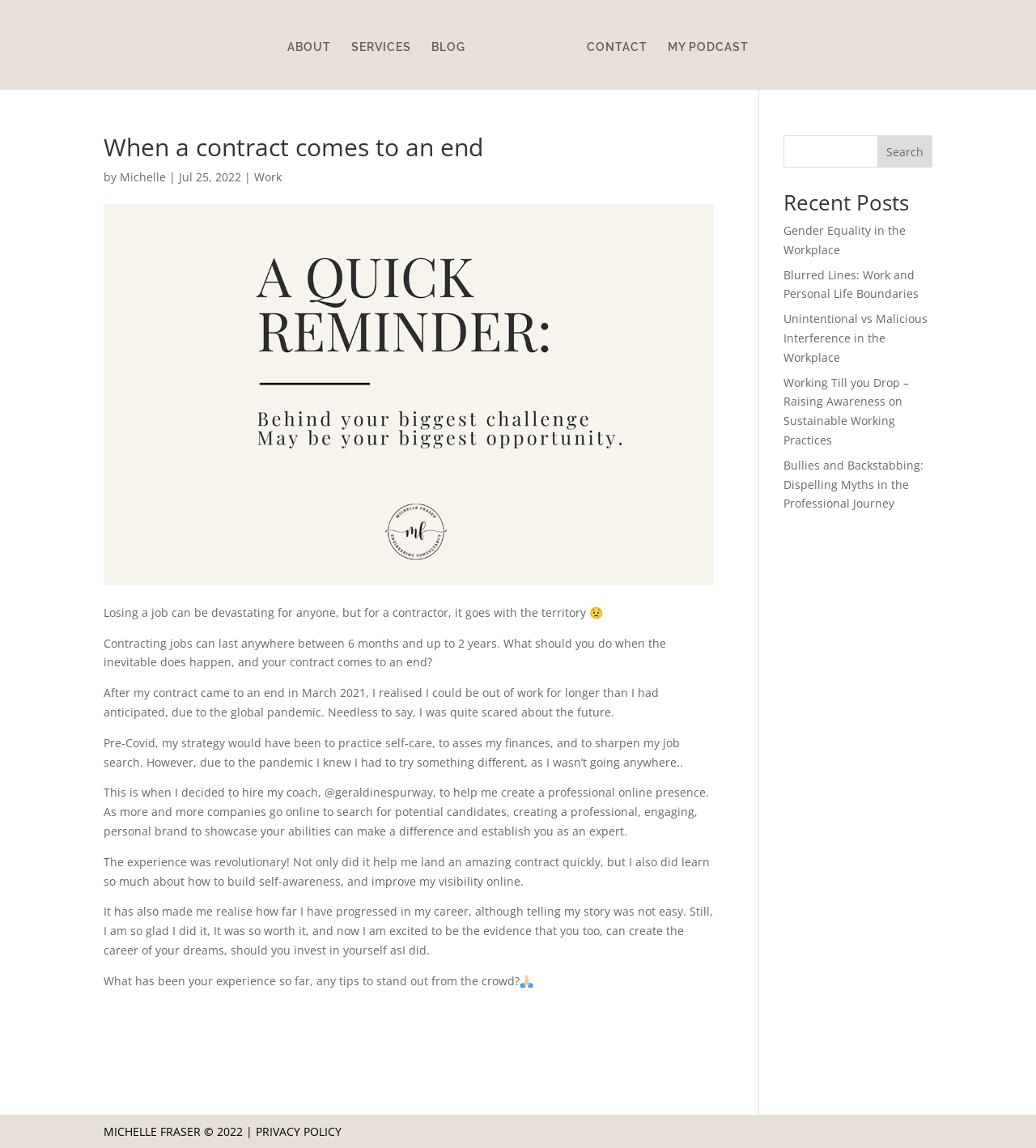Please provide a one-word or short phrase answer to the question:
What is the author's name?

Michelle Fraser